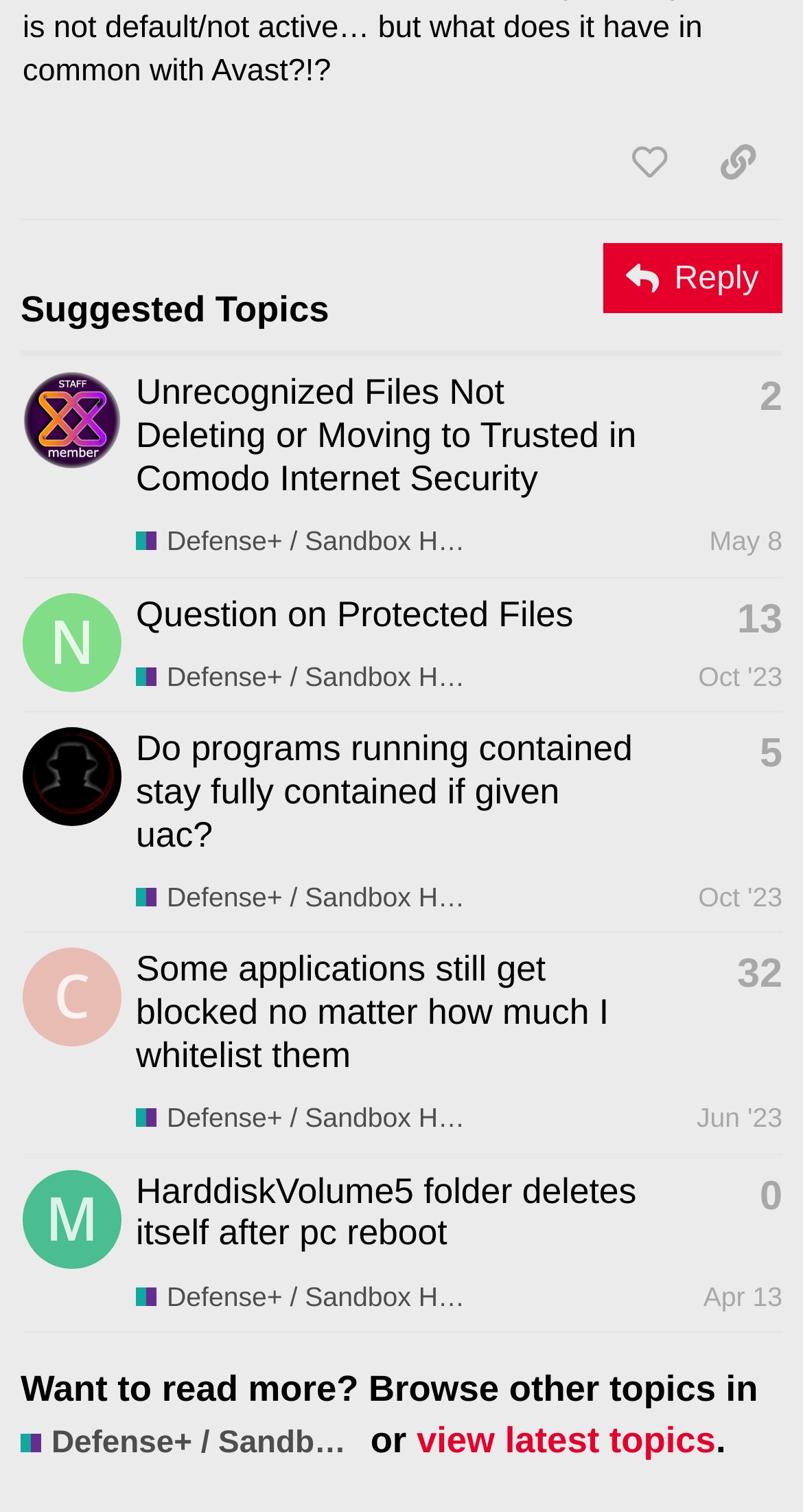Specify the bounding box coordinates of the region I need to click to perform the following instruction: "browse other topics in Defense+ / Sandbox Help - CIS". The coordinates must be four float numbers in the range of 0 to 1, i.e., [left, top, right, bottom].

[0.026, 0.942, 0.449, 0.967]